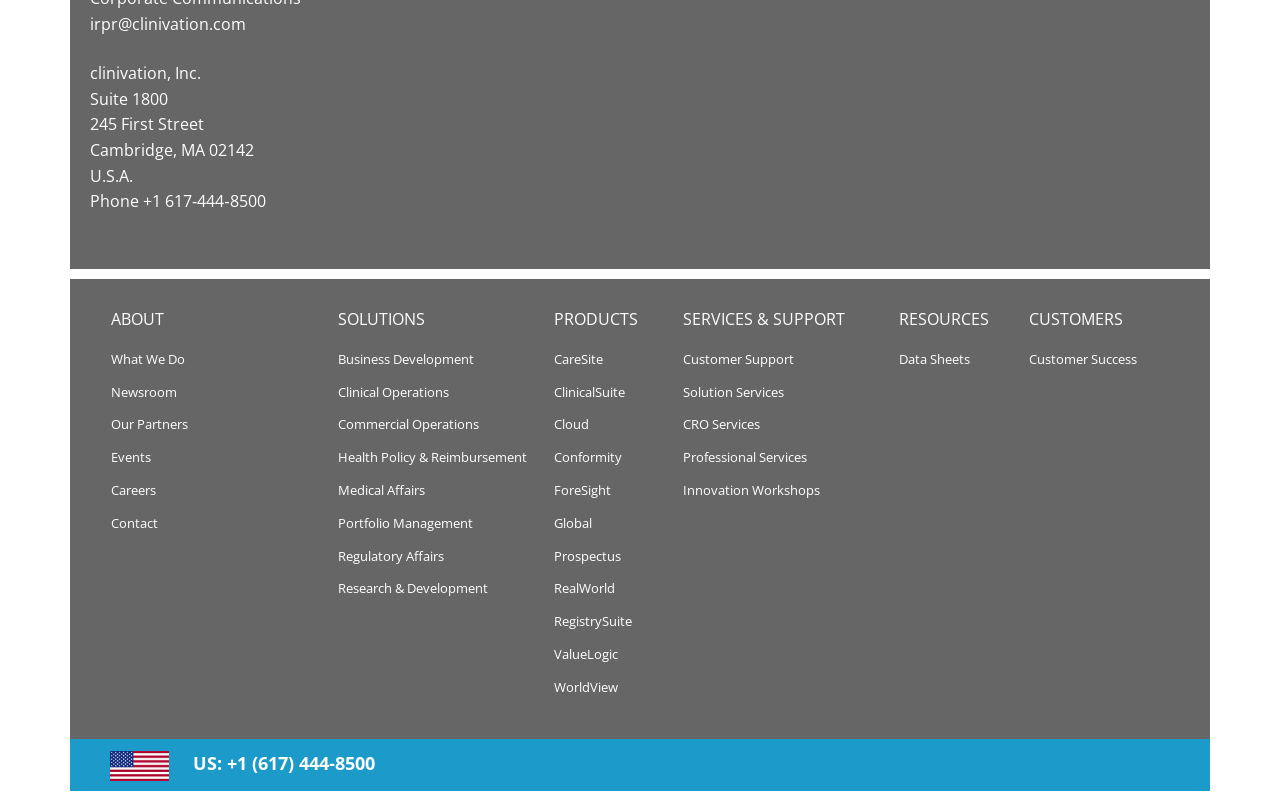Provide a thorough and detailed response to the question by examining the image: 
What are the main categories on this webpage?

The main categories on this webpage can be identified by the heading elements, which are 'ABOUT', 'SOLUTIONS', 'PRODUCTS', 'SERVICES & SUPPORT', 'RESOURCES', and 'CUSTOMERS'. These headings are separated from each other and have a clear hierarchical structure, indicating that they are the main categories on the webpage.